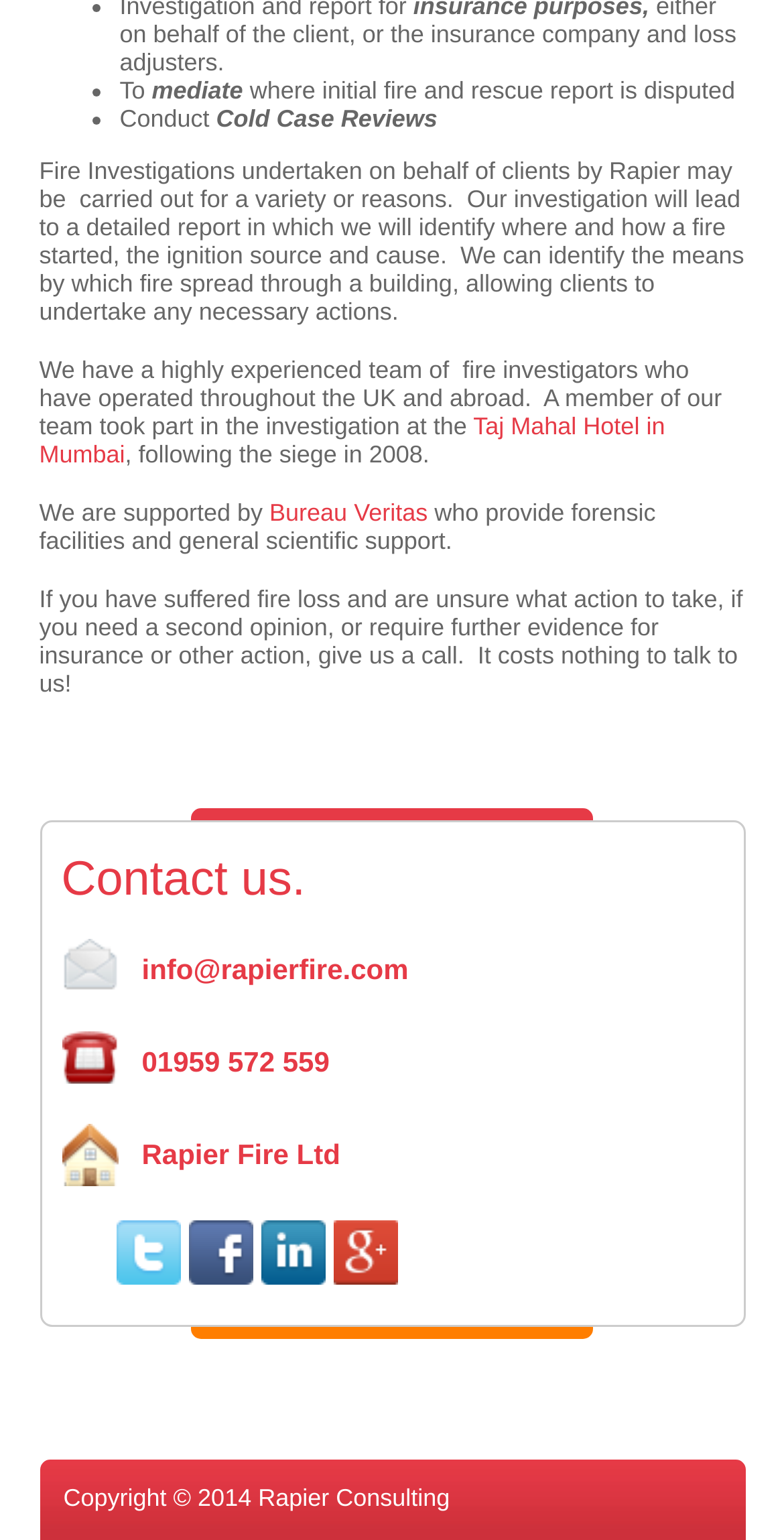Bounding box coordinates are specified in the format (top-left x, top-left y, bottom-right x, bottom-right y). All values are floating point numbers bounded between 0 and 1. Please provide the bounding box coordinate of the region this sentence describes: Shopping Cart

None